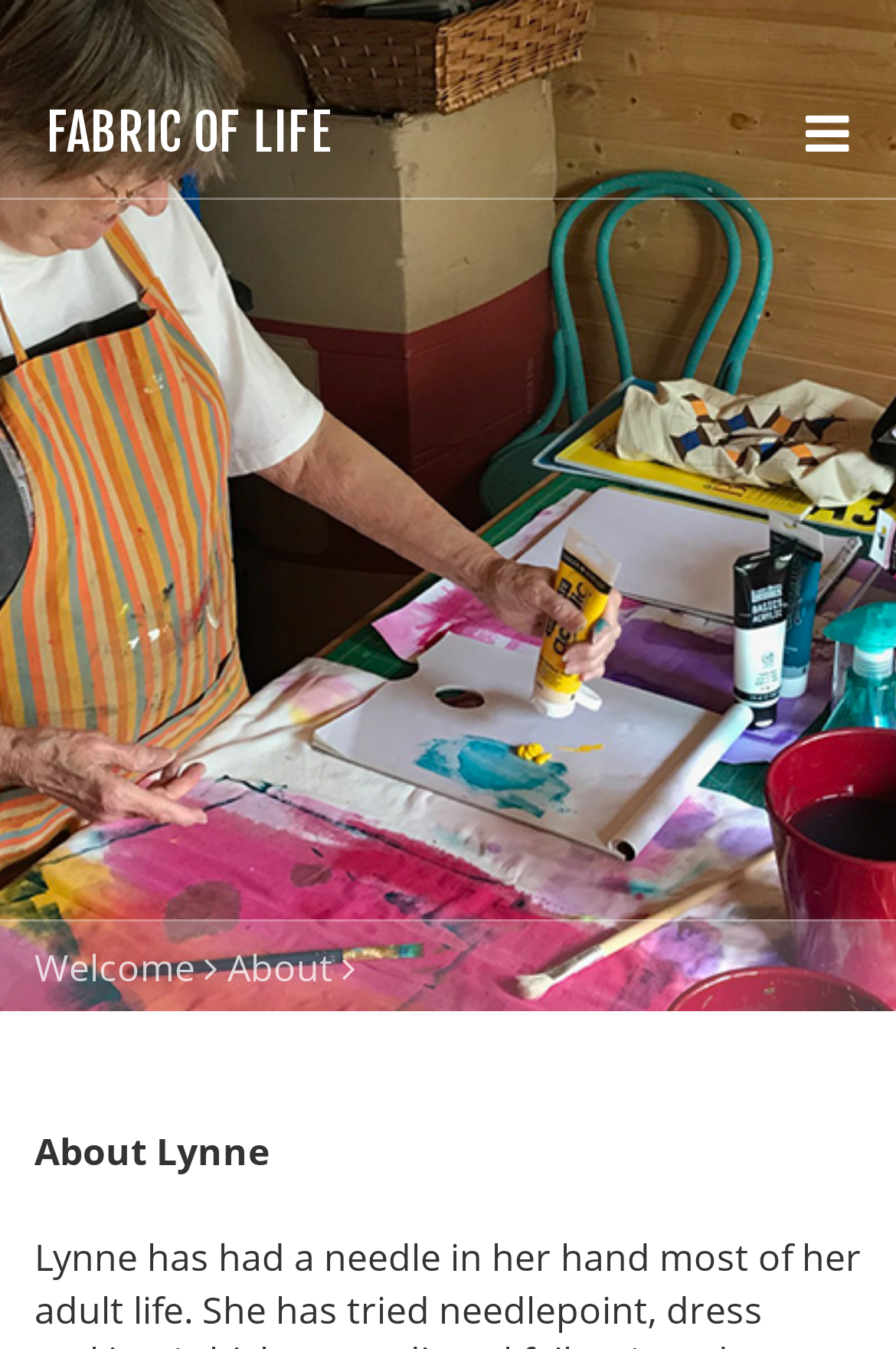Your task is to find and give the main heading text of the webpage.

FABRIC OF LIFE